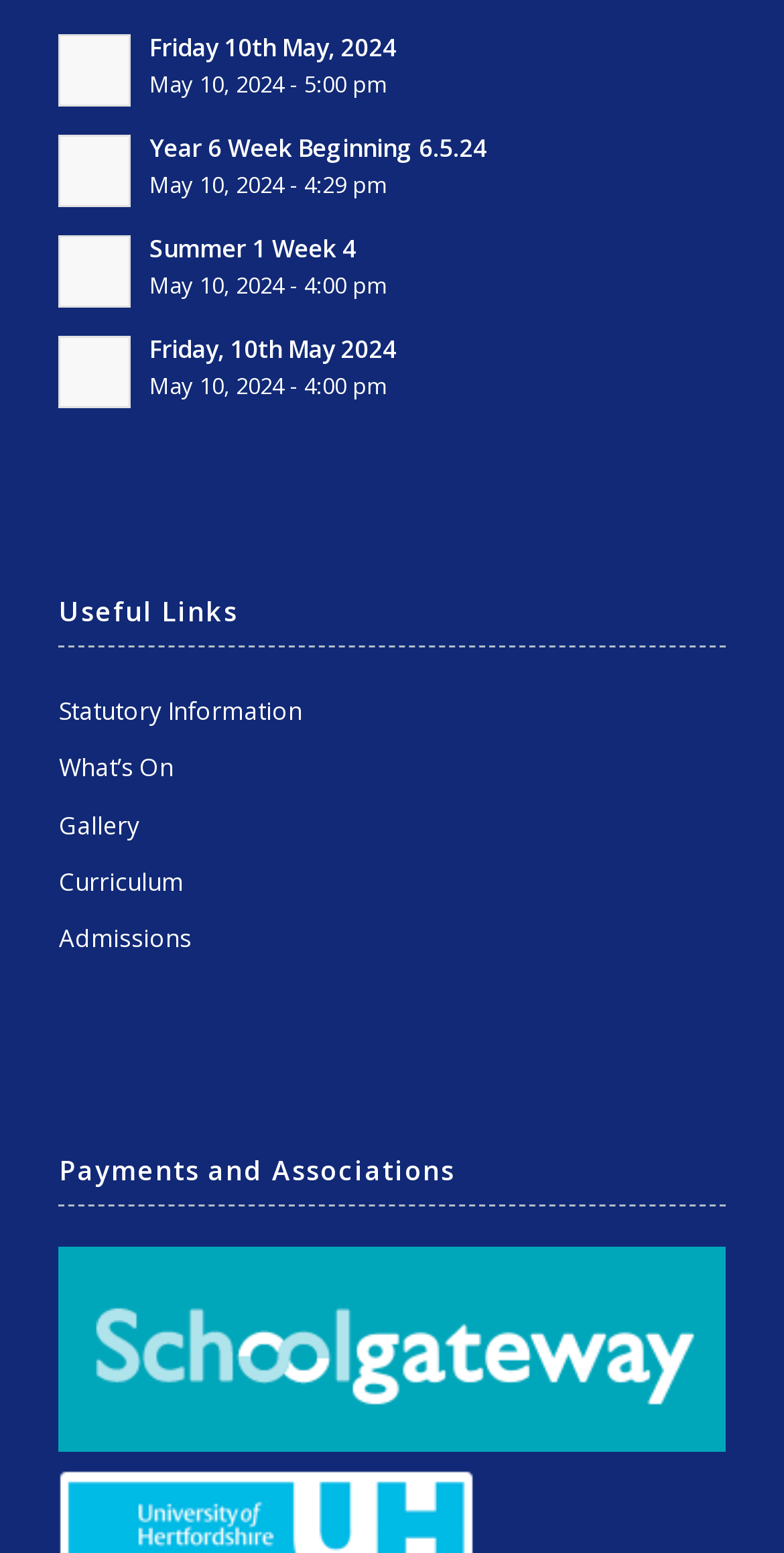Provide a brief response to the question below using one word or phrase:
What is the category of links below 'Payments and Associations'?

None